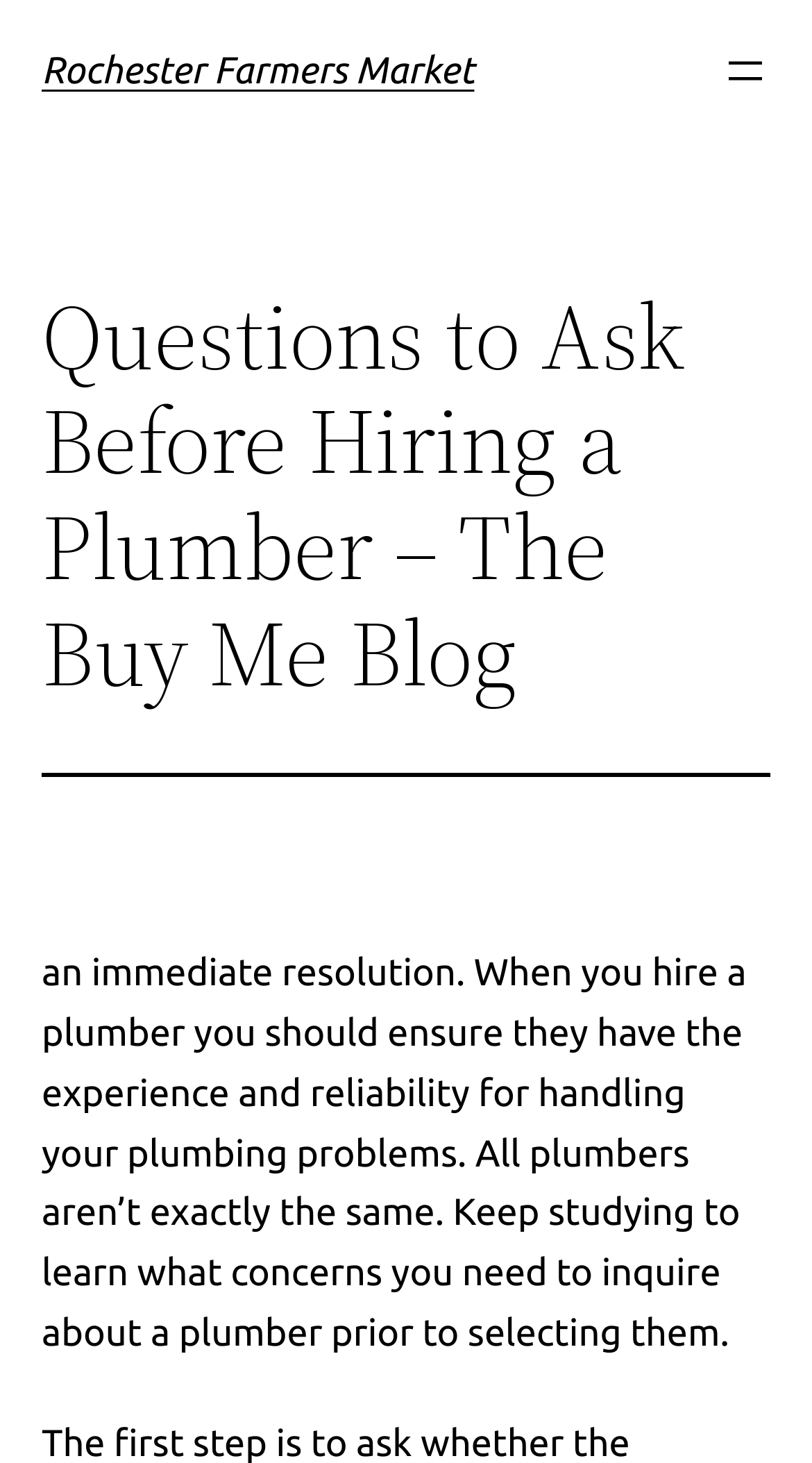Identify the main title of the webpage and generate its text content.

Rochester Farmers Market